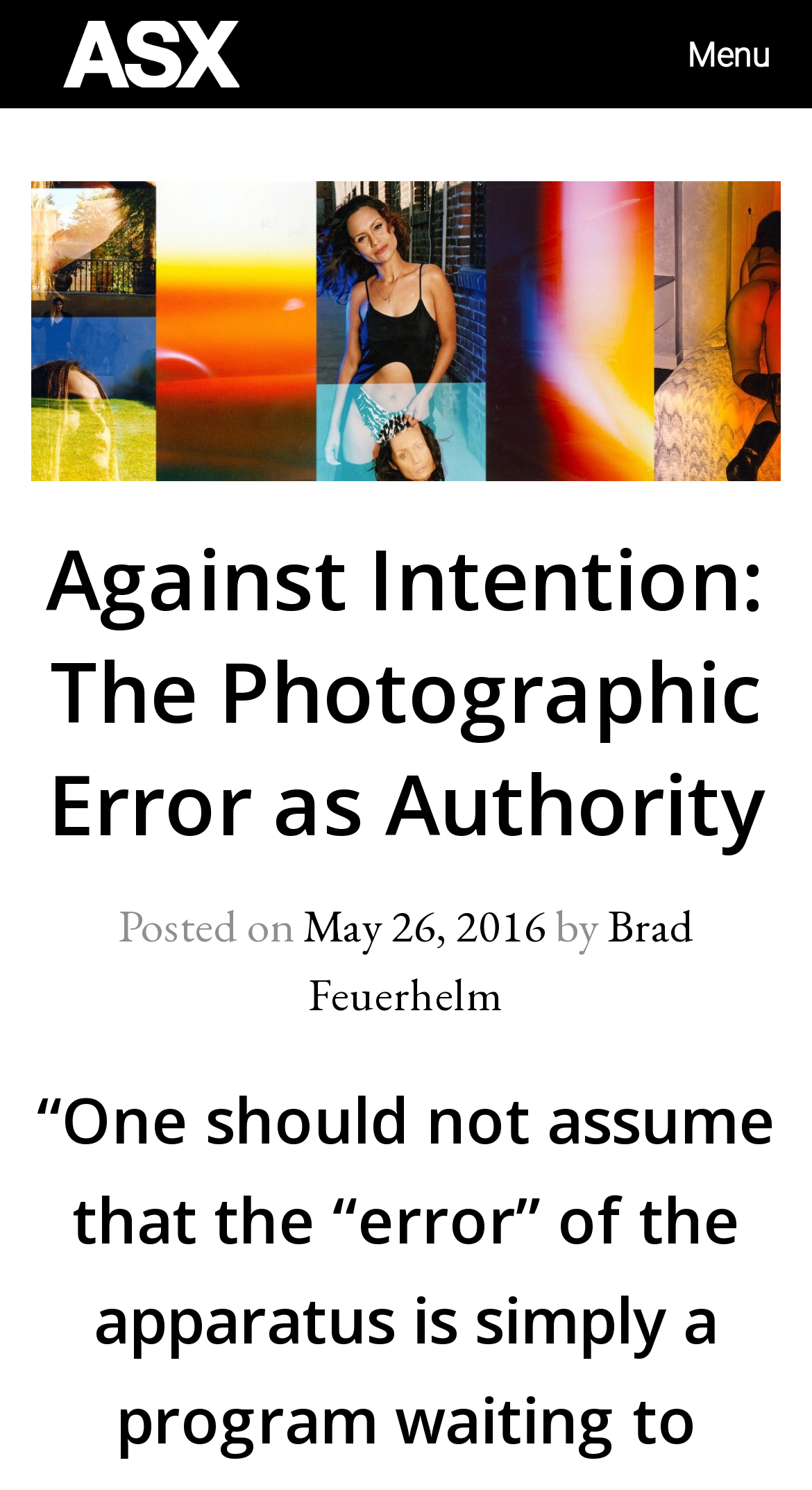What is the date of the post?
Answer the question with as much detail as you can, using the image as a reference.

The date of the post is mentioned below the title of the article, and it is a link with the text 'May 26, 2016'.